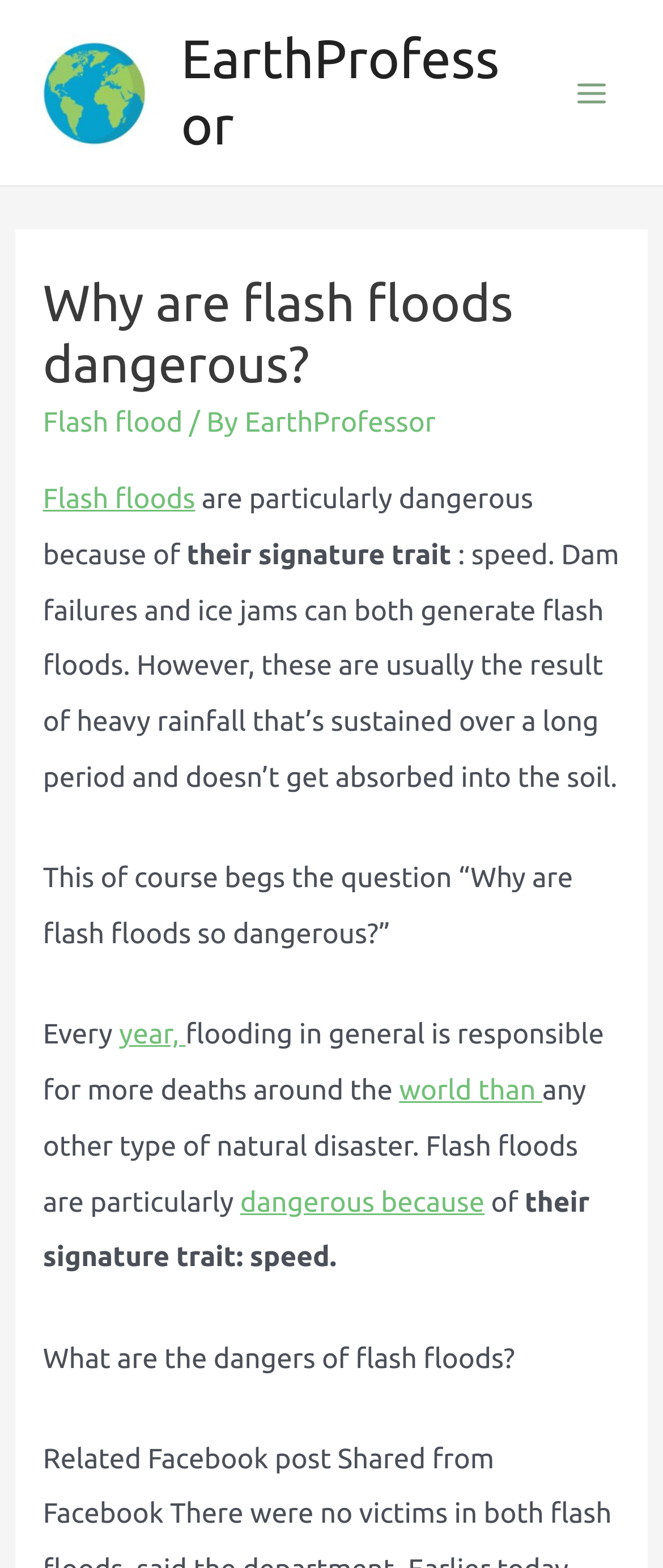What is the main characteristic of flash floods?
Use the screenshot to answer the question with a single word or phrase.

speed